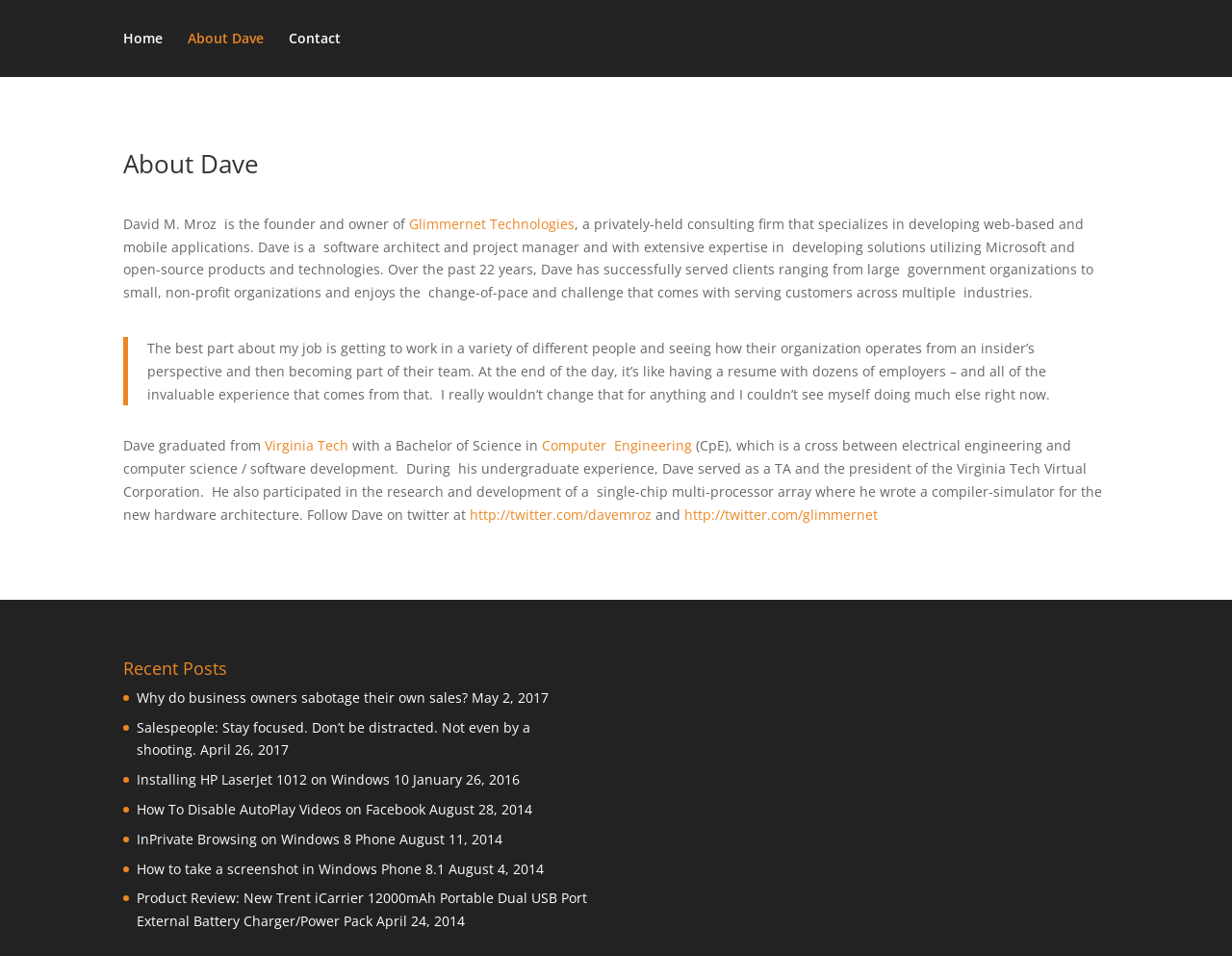Find the bounding box coordinates of the element I should click to carry out the following instruction: "Follow Dave on Twitter".

[0.381, 0.528, 0.529, 0.548]